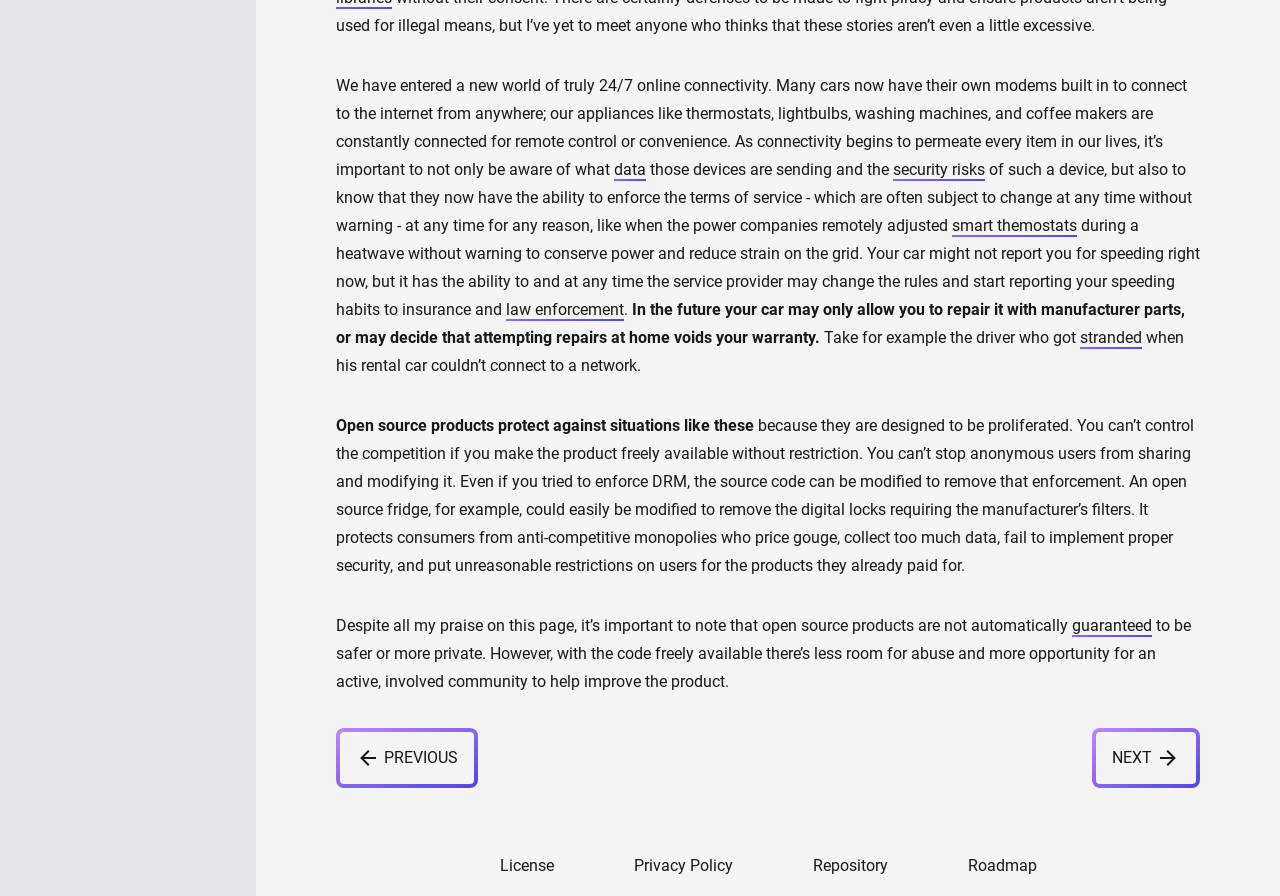Could you highlight the region that needs to be clicked to execute the instruction: "Click on 'NEXT'"?

[0.853, 0.812, 0.938, 0.879]